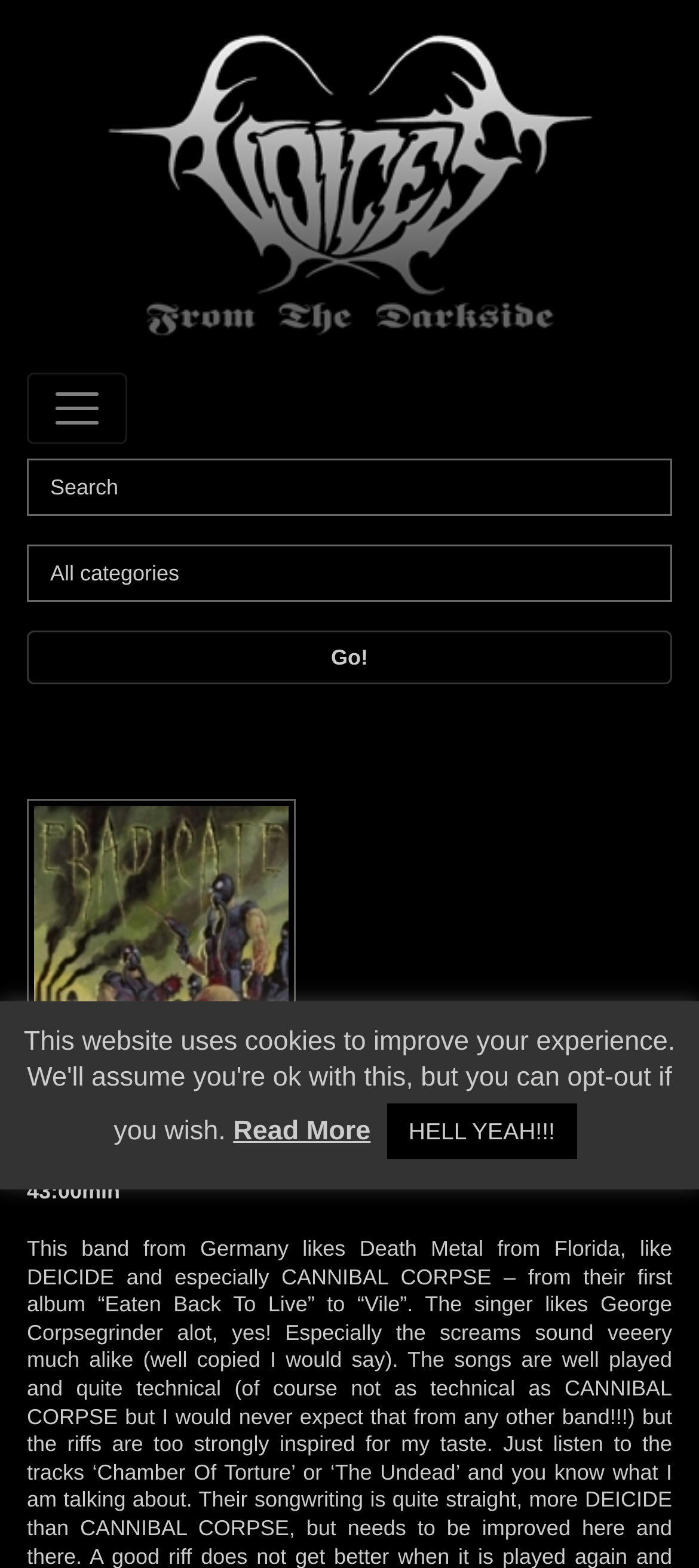Give a short answer using one word or phrase for the question:
What is the name of the album?

ERADICATE